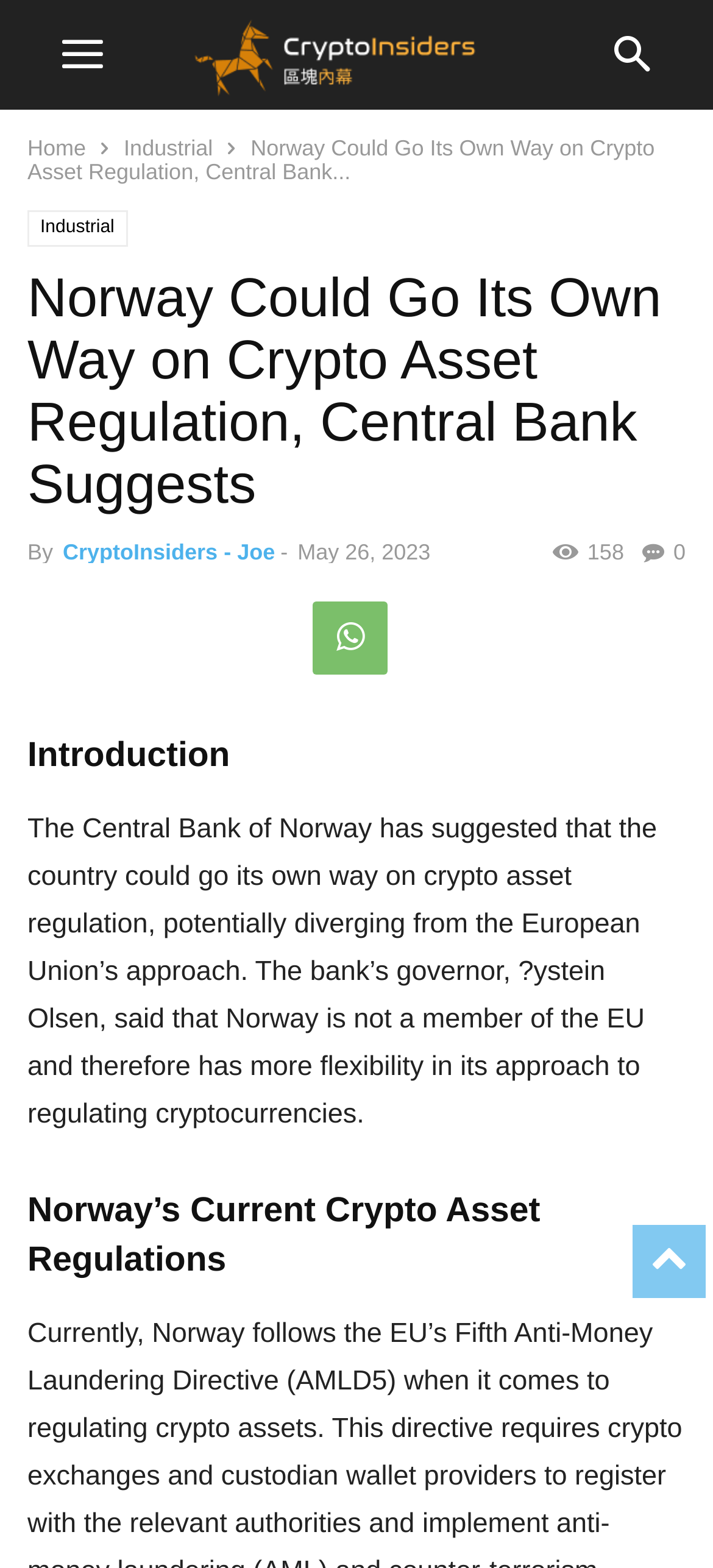Analyze and describe the webpage in a detailed narrative.

The webpage appears to be a news article from Crypto Insiders, a Hong Kong-based blockchain news outlet. At the top left corner, there are two links, "Home" and "Industrial", which are likely navigation links. Next to them is the title of the article, "Norway Could Go Its Own Way on Crypto Asset Regulation, Central Bank Suggests", which spans almost the entire width of the page.

Below the title, there is a header section that contains the article's headline, "Norway Could Go Its Own Way on Crypto Asset Regulation, Central Bank Suggests", followed by the author's name, "CryptoInsiders - Joe", and the publication date, "May 26, 2023". There is also a link with a icon and a number "158" next to it, possibly indicating the number of views or comments.

The main content of the article is divided into sections, with headings "Introduction" and "Norway’s Current Crypto Asset Regulations". The introduction section contains a paragraph of text that summarizes the article's content, stating that the Central Bank of Norway is considering regulating crypto assets independently from the European Union's approach. The text is positioned below the header section and spans almost the entire width of the page.

There is also a link with an icon located below the header section, which may be a social media sharing button or a related article link.